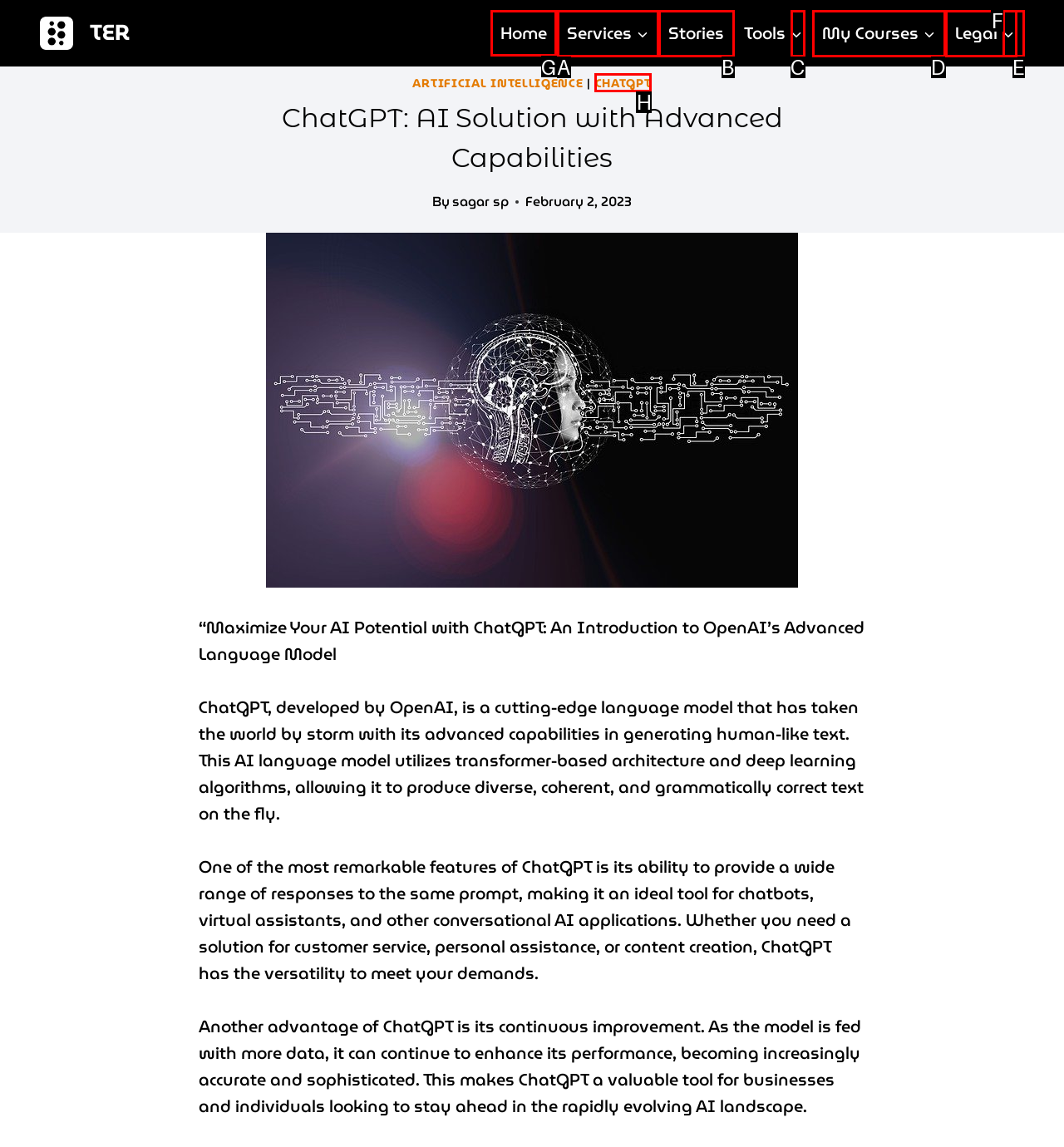Select the letter of the element you need to click to complete this task: Click on the 'Home' link
Answer using the letter from the specified choices.

G